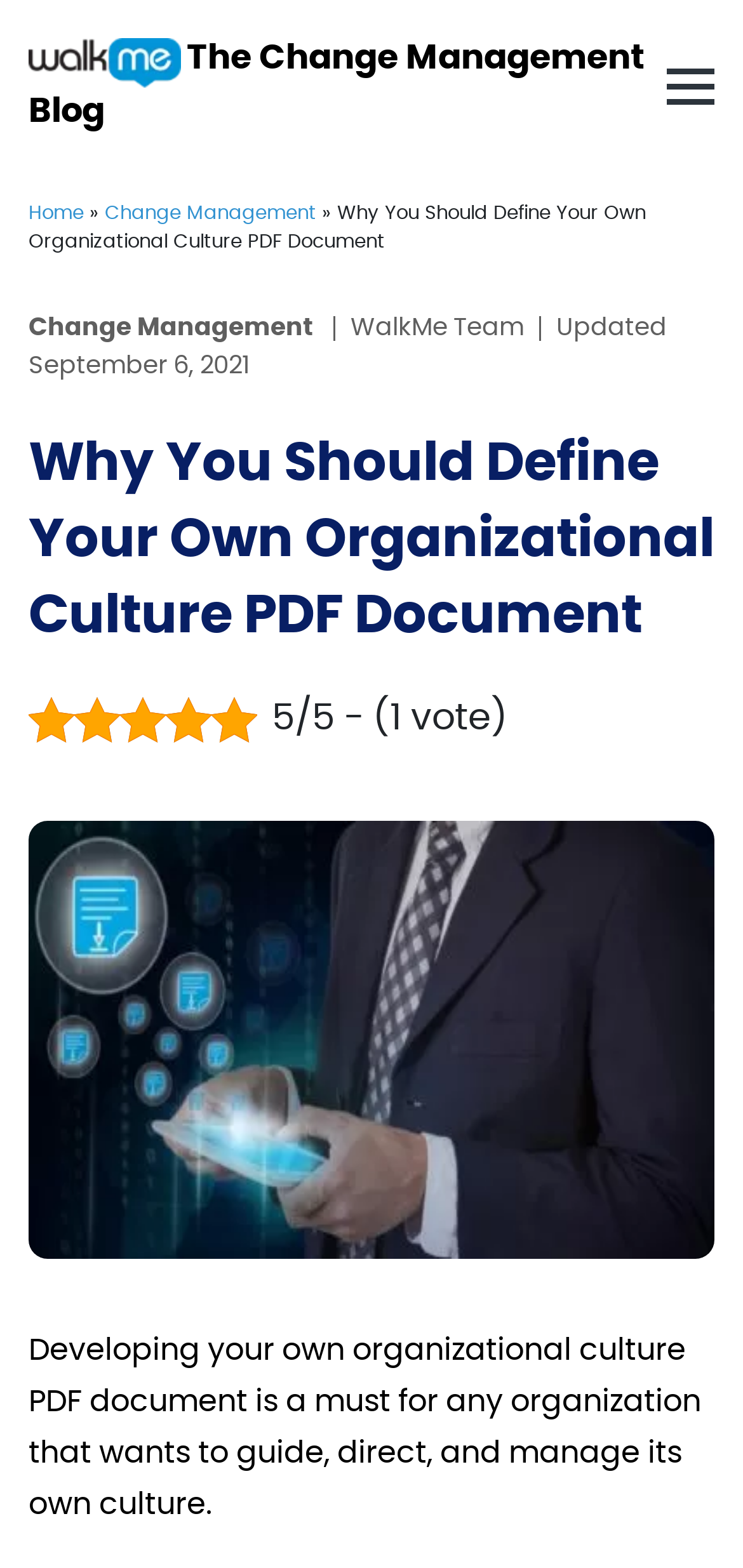What is the name of the blog?
Based on the image, give a one-word or short phrase answer.

The Change Management Blog